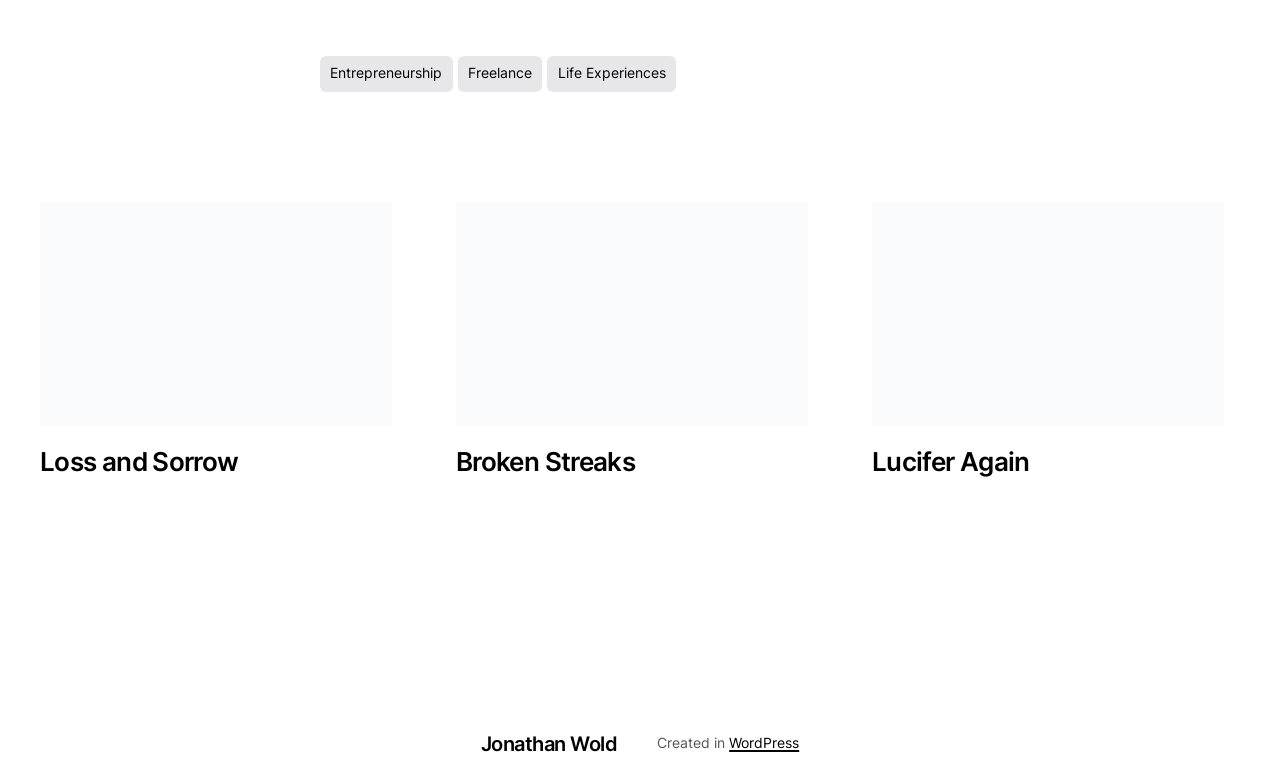Locate the bounding box coordinates of the area you need to click to fulfill this instruction: 'click on Entrepreneurship'. The coordinates must be in the form of four float numbers ranging from 0 to 1: [left, top, right, bottom].

[0.25, 0.071, 0.354, 0.117]